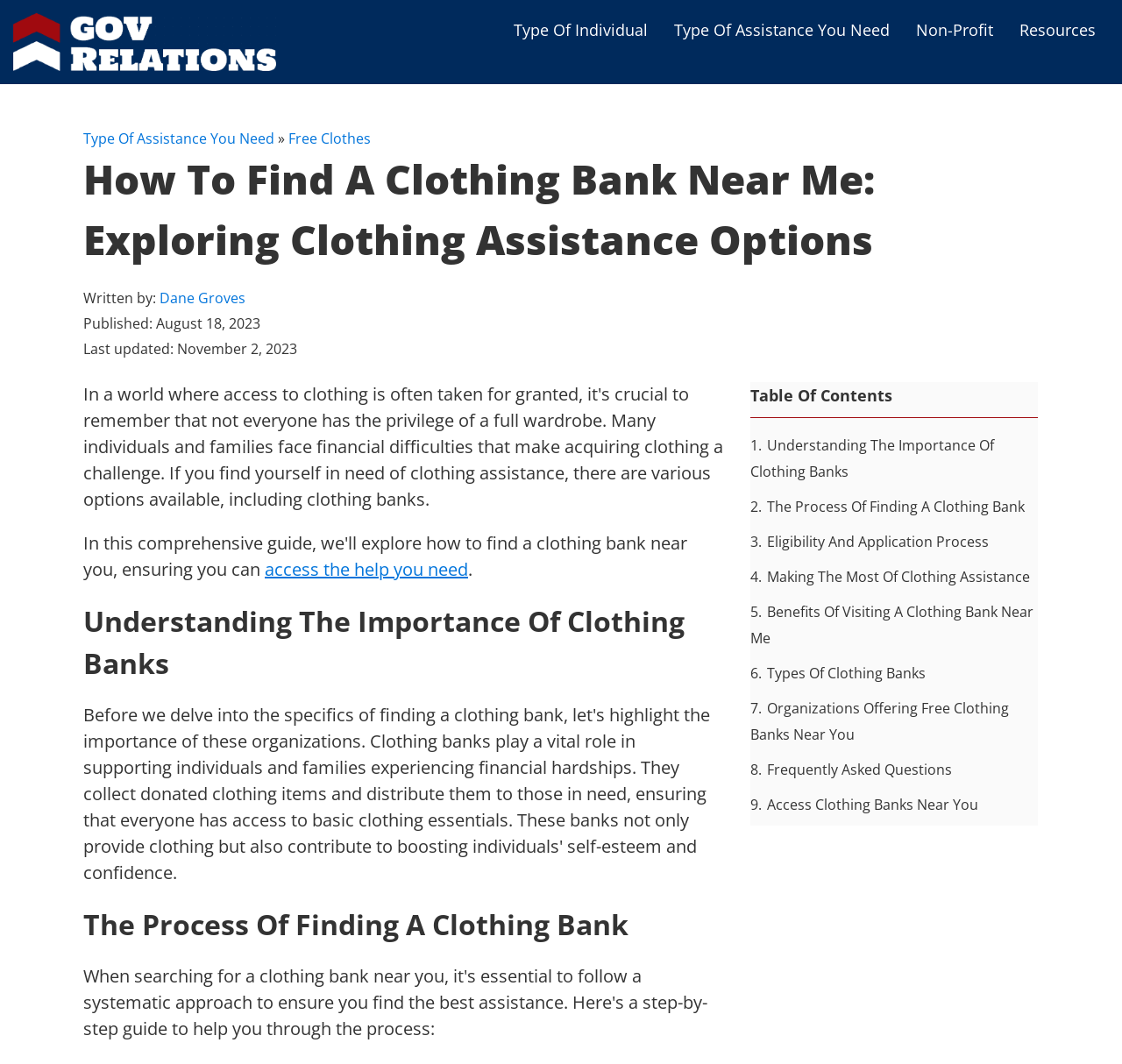Give a full account of the webpage's elements and their arrangement.

This webpage is about finding clothing banks near you and exploring clothing assistance options. At the top left corner, there is a Gov-Relations logo, which is an image linked to a webpage. Below the logo, there are four links: "Type Of Individual", "Type Of Assistance You Need", "Non-Profit", and "Resources", which are aligned horizontally.

On the left side of the page, there is a list of types of individuals who may need clothing assistance, including seniors, single parents, women, low-income families, students, veterans, and disabled individuals. These options are listed vertically.

On the right side of the page, there is a list of types of assistance that can be provided, including housing assistance, personal assistance and grants, educational programs, business grants, and debt relief programs. These options are also listed vertically.

The main content of the page starts with a heading "How To Find A Clothing Bank Near Me: Exploring Clothing Assistance Options". Below the heading, there is a link "Type Of Assistance You Need" followed by an arrow symbol and another link "Free Clothes". 

The author of the article, Dane Groves, is mentioned, along with the publication and last updated dates. There is a call-to-action link "access the help you need" in the middle of the page.

The page is divided into sections, including "Understanding The Importance Of Clothing Banks", "The Process Of Finding A Clothing Bank", and others. There is a table of contents on the right side of the page, which lists the sections and allows users to jump to a specific section.